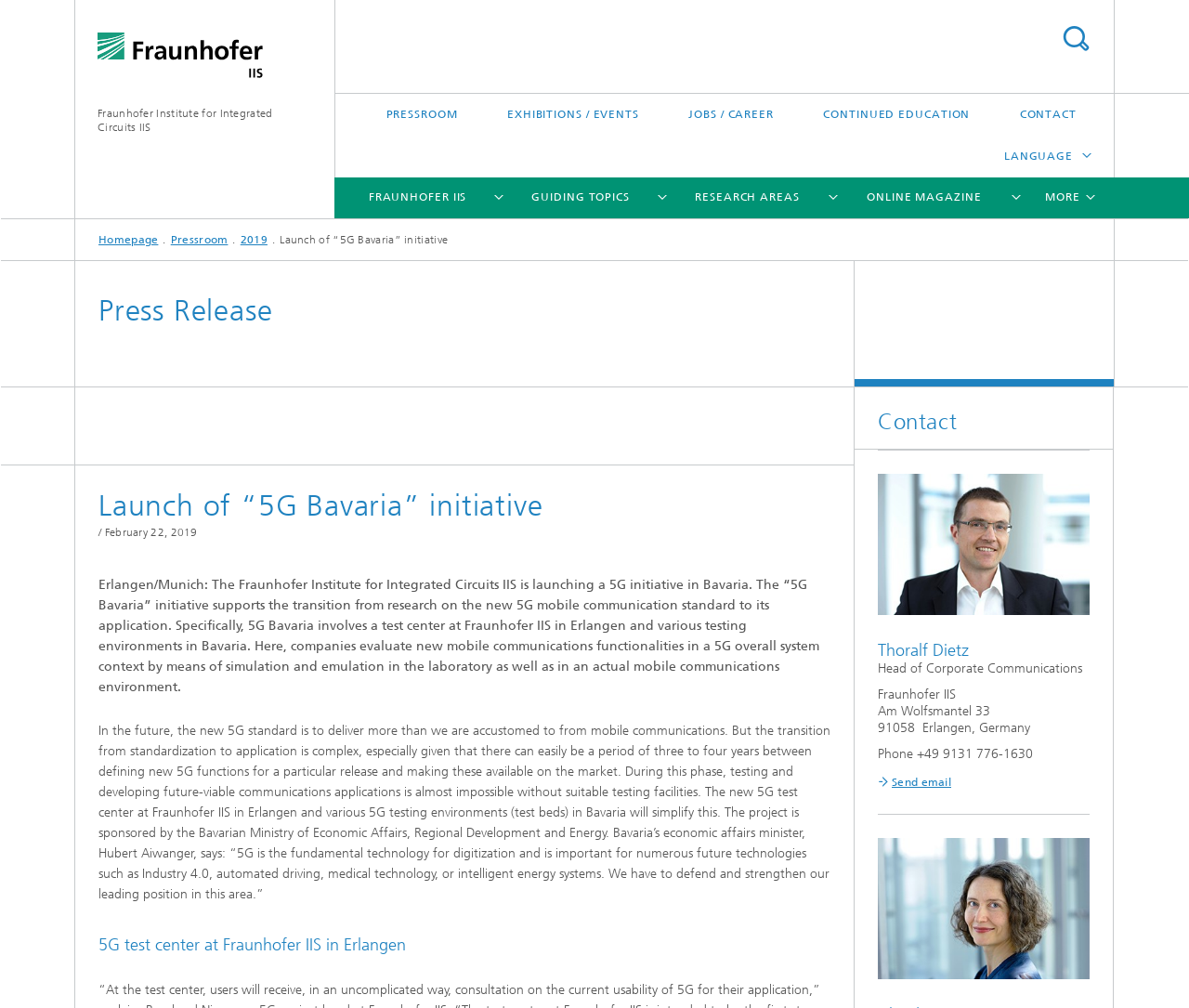Please identify the bounding box coordinates of the element that needs to be clicked to perform the following instruction: "Visit the pressroom".

[0.305, 0.093, 0.404, 0.135]